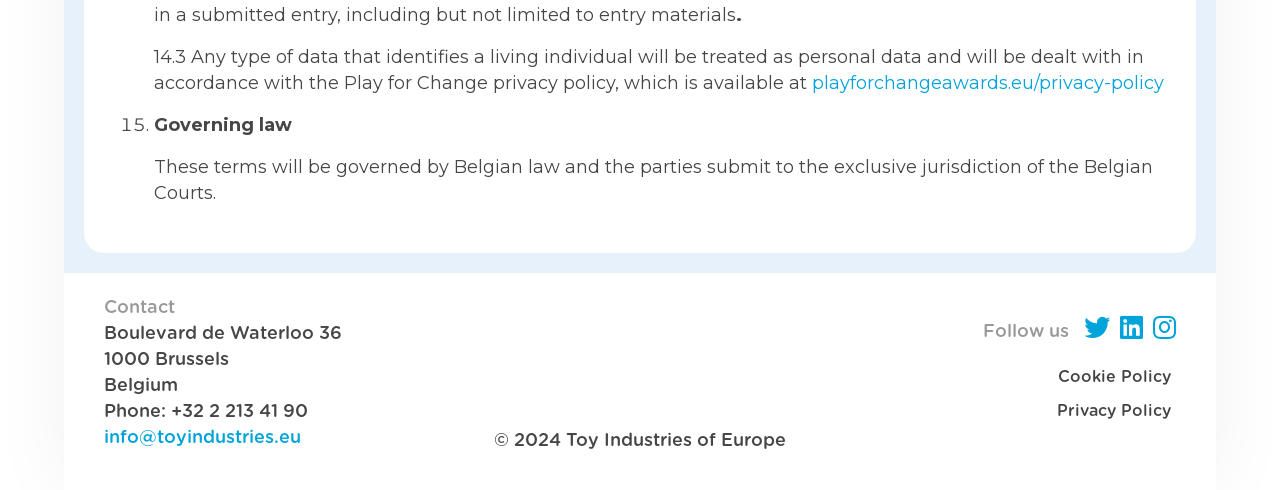Provide the bounding box coordinates of the area you need to click to execute the following instruction: "Contact us".

[0.081, 0.61, 0.137, 0.647]